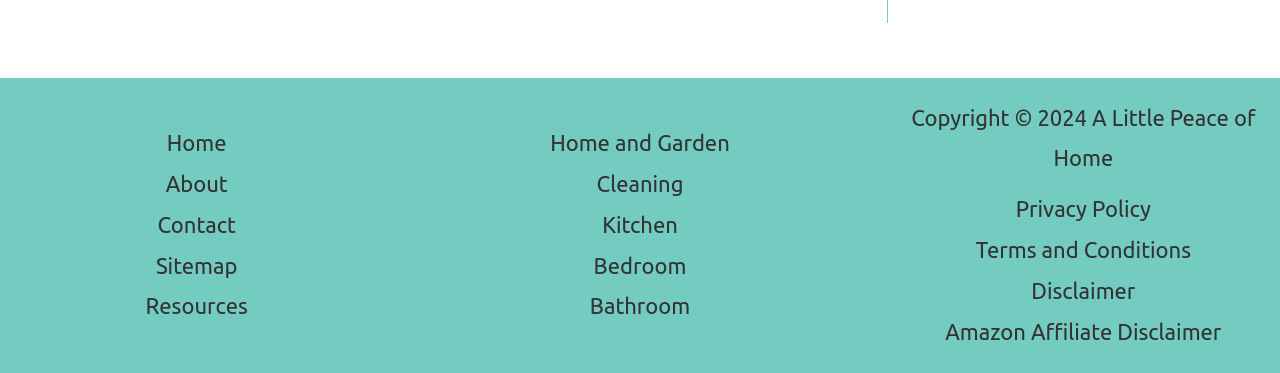Provide a brief response in the form of a single word or phrase:
What is the category of the 'Kitchen' link?

Home and Garden